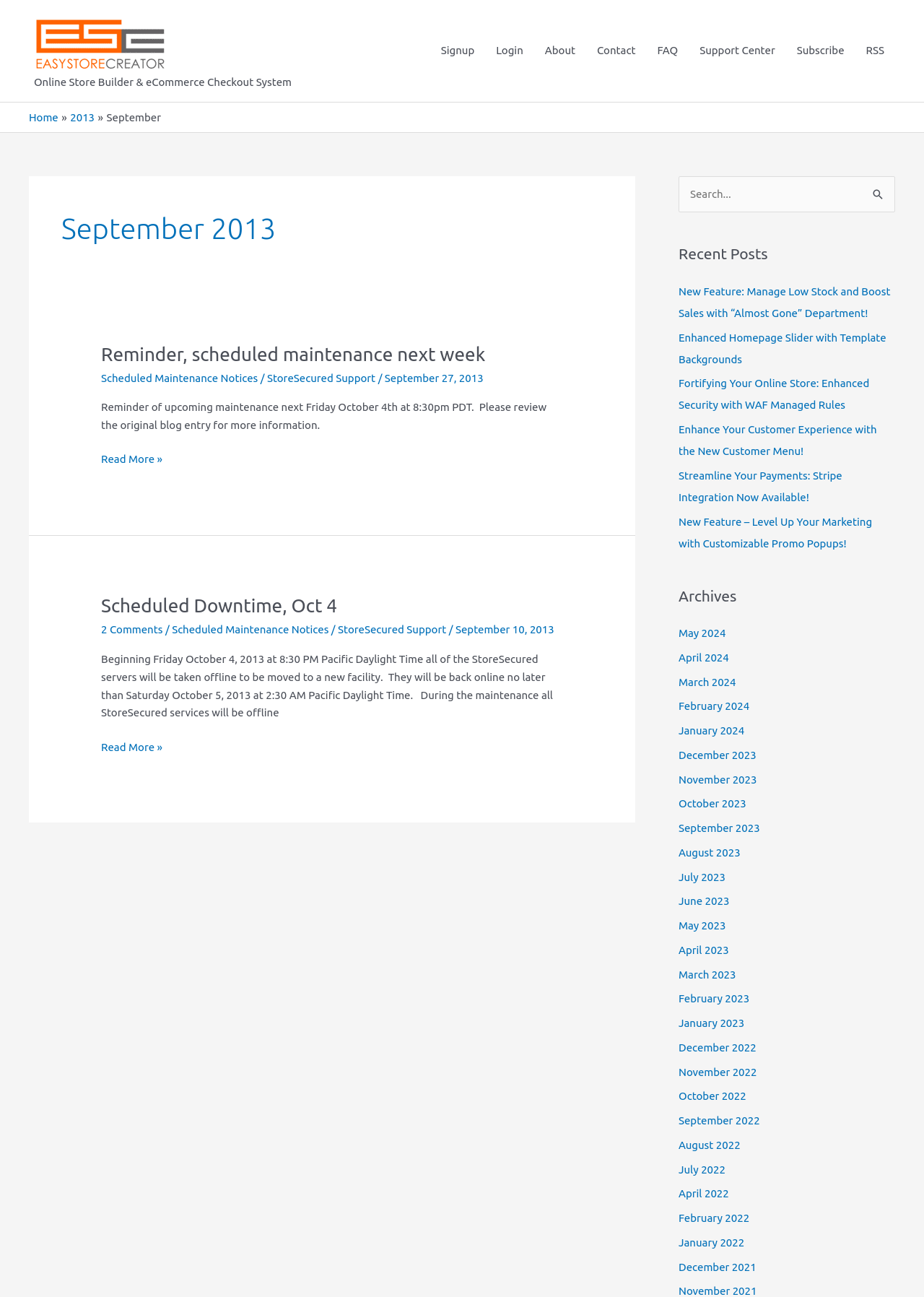Find the bounding box coordinates of the clickable element required to execute the following instruction: "Read more about scheduled maintenance". Provide the coordinates as four float numbers between 0 and 1, i.e., [left, top, right, bottom].

[0.109, 0.348, 0.176, 0.361]